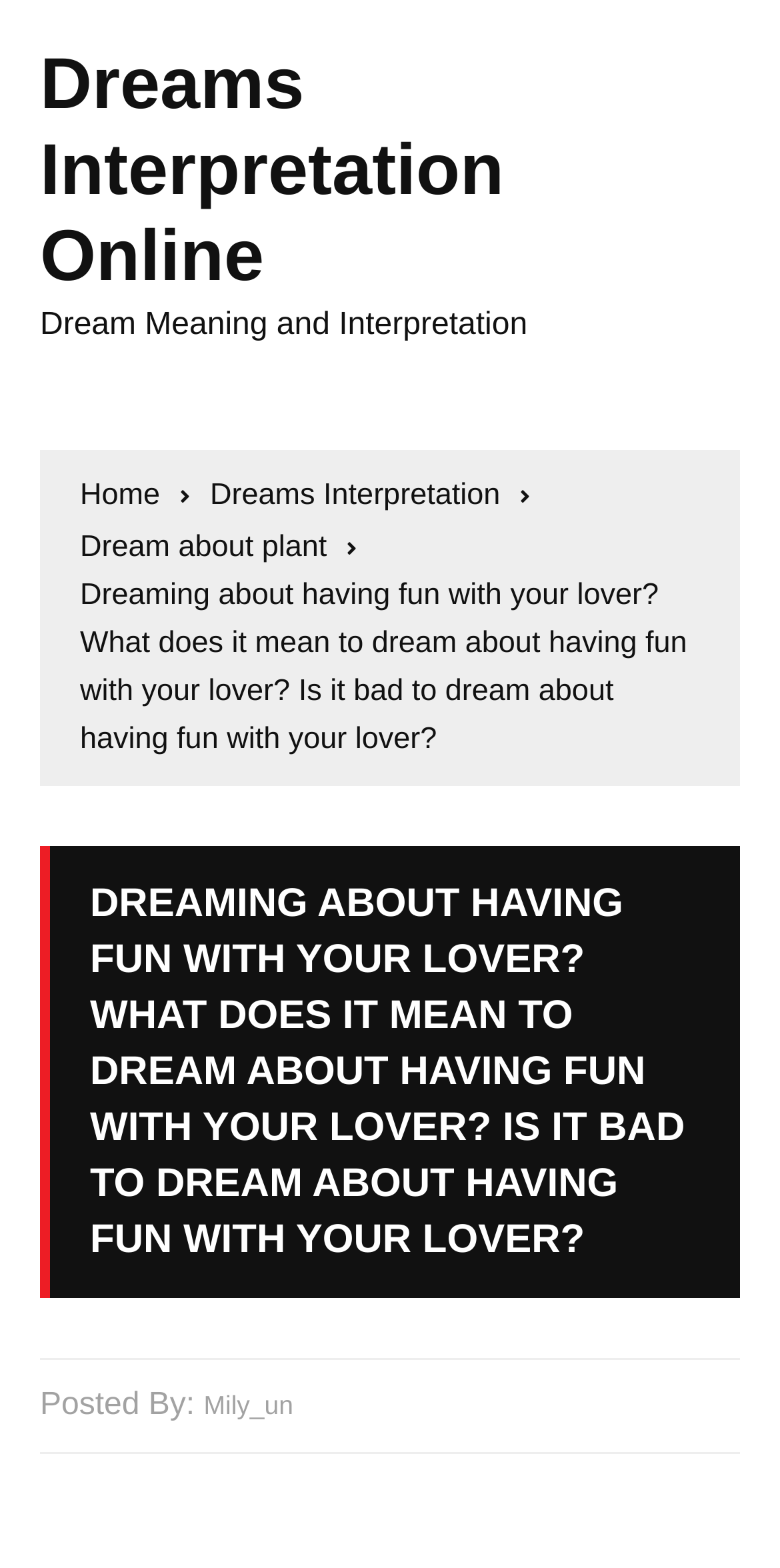Using the element description: "Dreams Interpretation", determine the bounding box coordinates for the specified UI element. The coordinates should be four float numbers between 0 and 1, [left, top, right, bottom].

[0.269, 0.301, 0.68, 0.332]